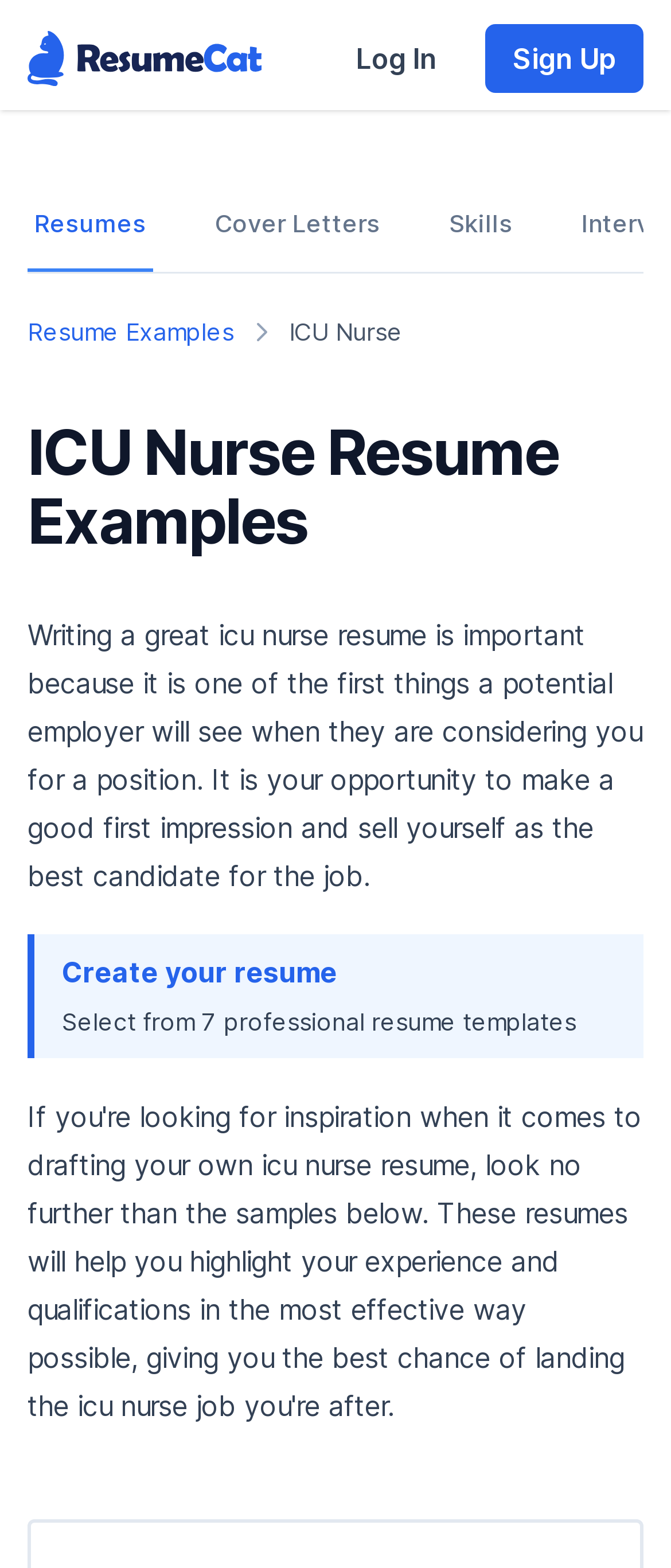Find the bounding box coordinates of the clickable area that will achieve the following instruction: "Select Resumes from the navigation".

[0.041, 0.114, 0.228, 0.173]